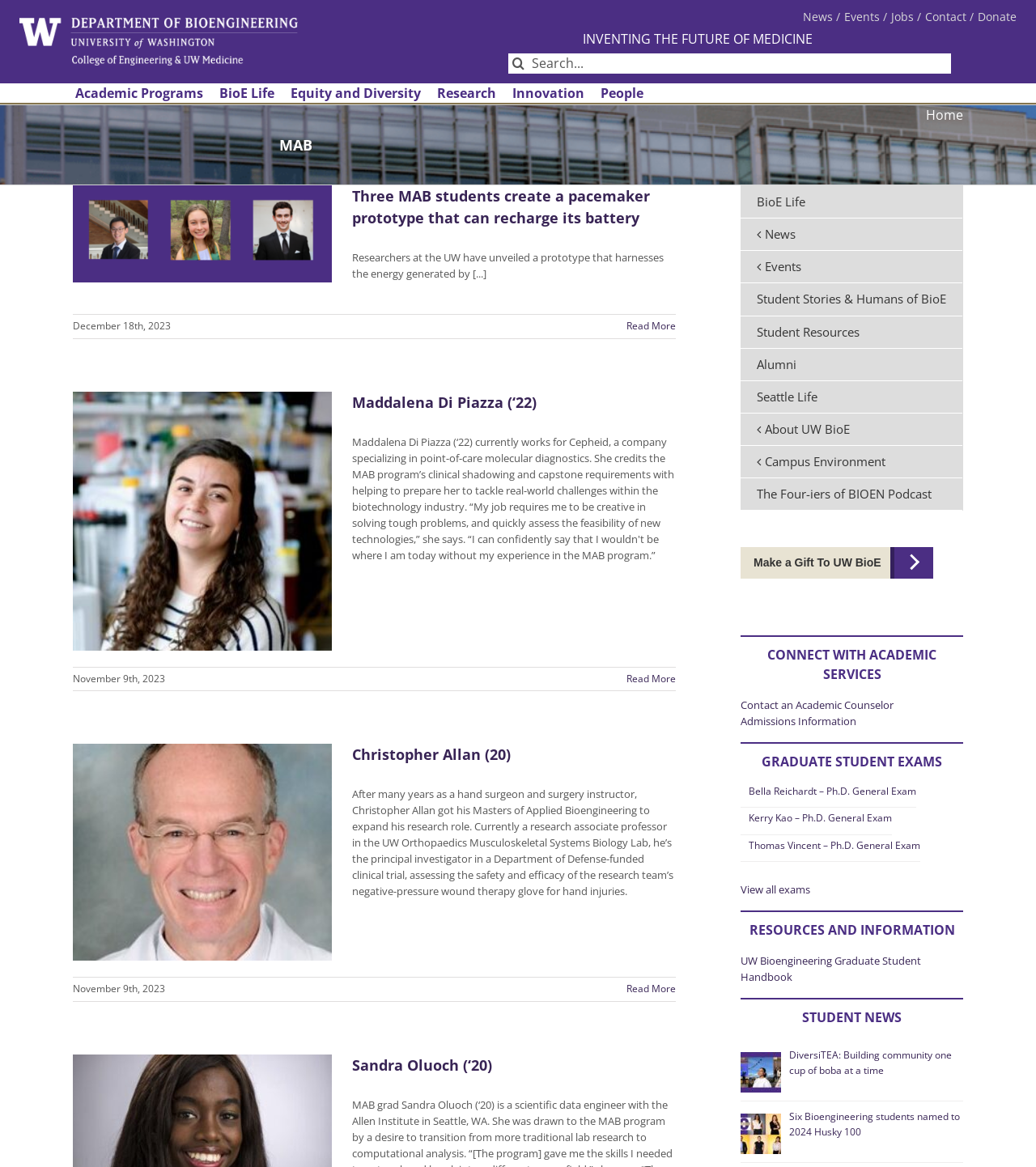Identify the bounding box for the UI element specified in this description: "Research". The coordinates must be four float numbers between 0 and 1, formatted as [left, top, right, bottom].

[0.418, 0.071, 0.483, 0.088]